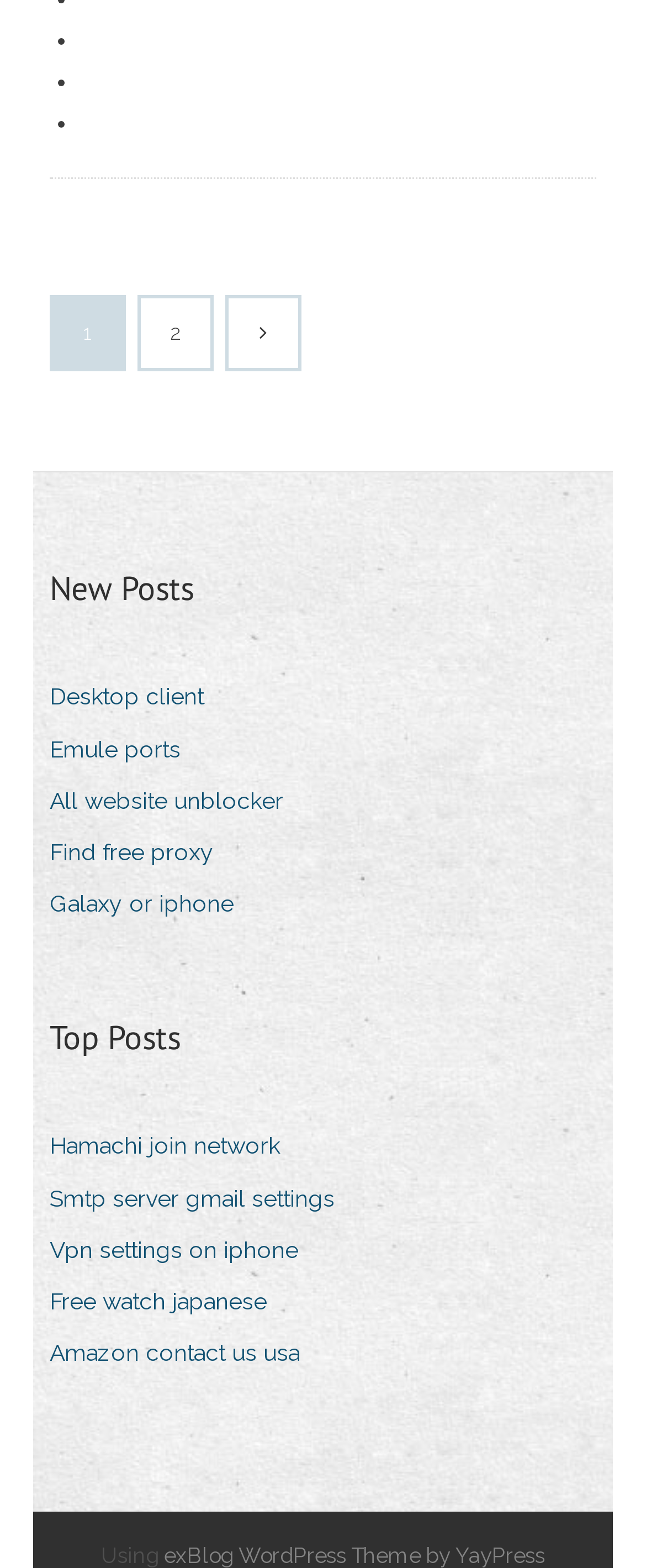Please predict the bounding box coordinates of the element's region where a click is necessary to complete the following instruction: "Go to 'Hamachi join network'". The coordinates should be represented by four float numbers between 0 and 1, i.e., [left, top, right, bottom].

[0.077, 0.717, 0.472, 0.746]